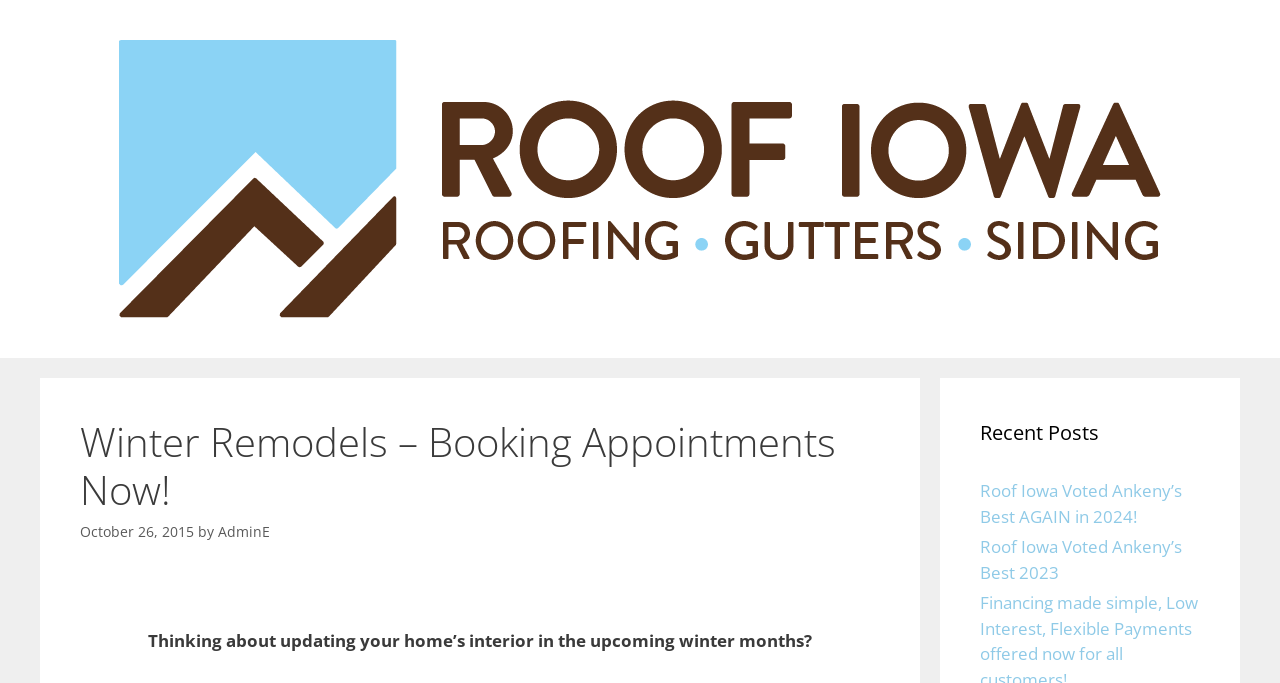Bounding box coordinates are to be given in the format (top-left x, top-left y, bottom-right x, bottom-right y). All values must be floating point numbers between 0 and 1. Provide the bounding box coordinate for the UI element described as: AdminE

[0.17, 0.765, 0.211, 0.792]